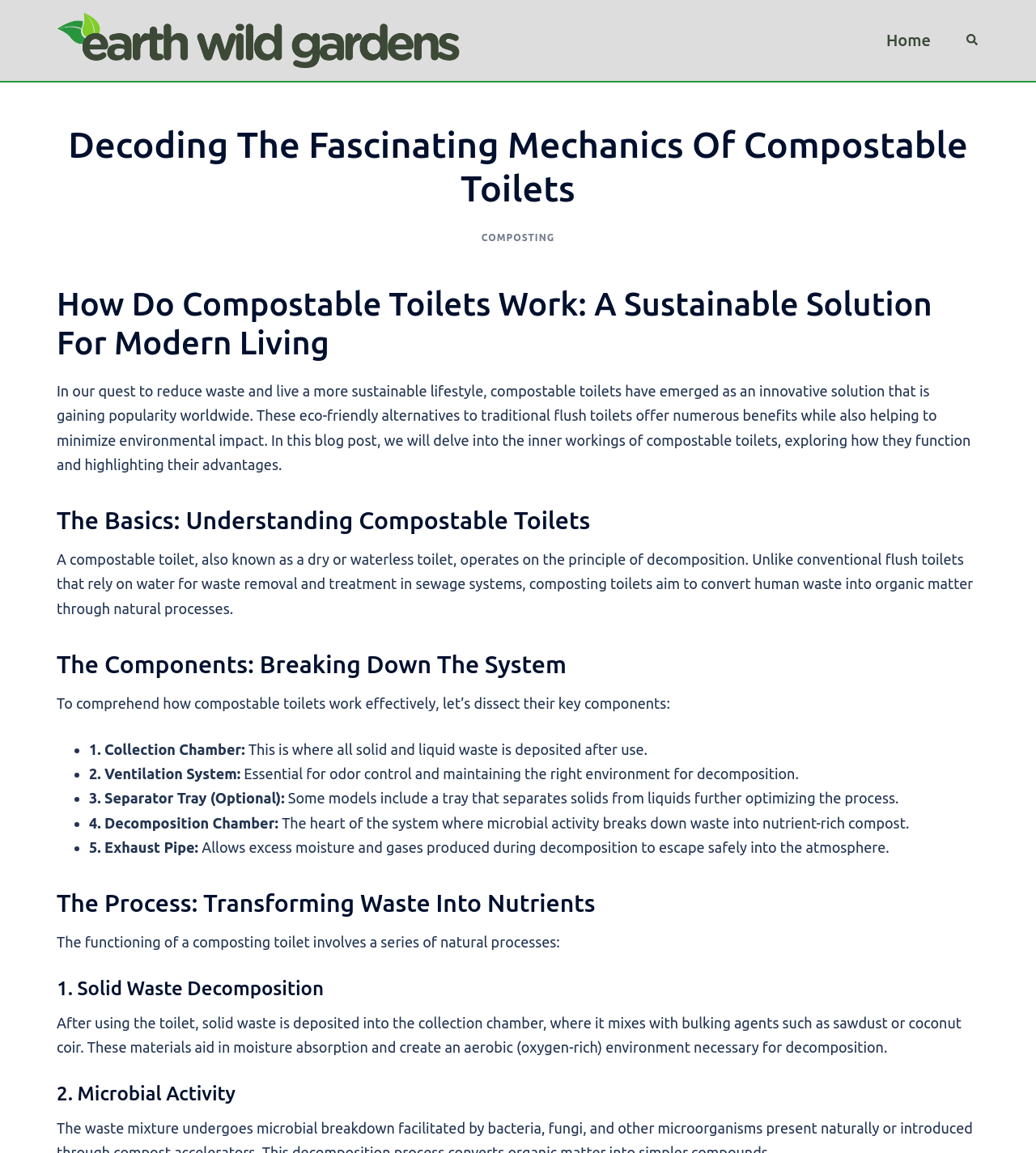How many components of a compostable toilet are mentioned?
Give a detailed response to the question by analyzing the screenshot.

The webpage breaks down the components of a compostable toilet into five parts: Collection Chamber, Ventilation System, Separator Tray (Optional), Decomposition Chamber, and Exhaust Pipe. These components are listed in a bullet point format under the heading 'The Components: Breaking Down The System'.